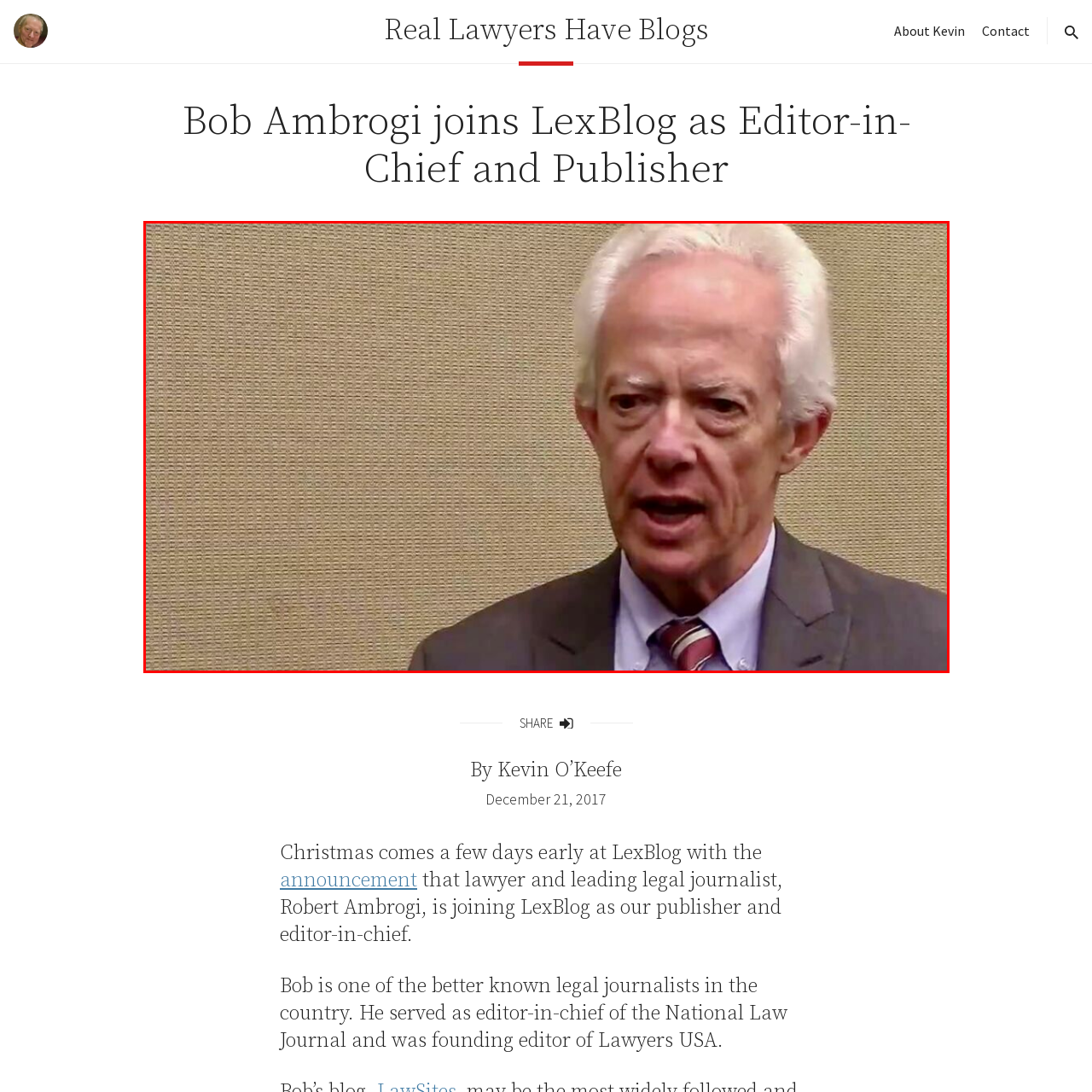Describe in detail the elements and actions shown in the image within the red-bordered area.

The image features a distinguished older man with white hair, speaking intently. He is dressed in a formal gray suit and a striped tie, suggesting a professional setting. The background is a neutral beige tone, emphasizing the man’s presence as he engages in conversation. This image accompanies an article announcing Bob Ambrogi's appointment as Editor-in-Chief and Publisher at LexBlog, highlighting his notable experience and contributions as a leading legal journalist.